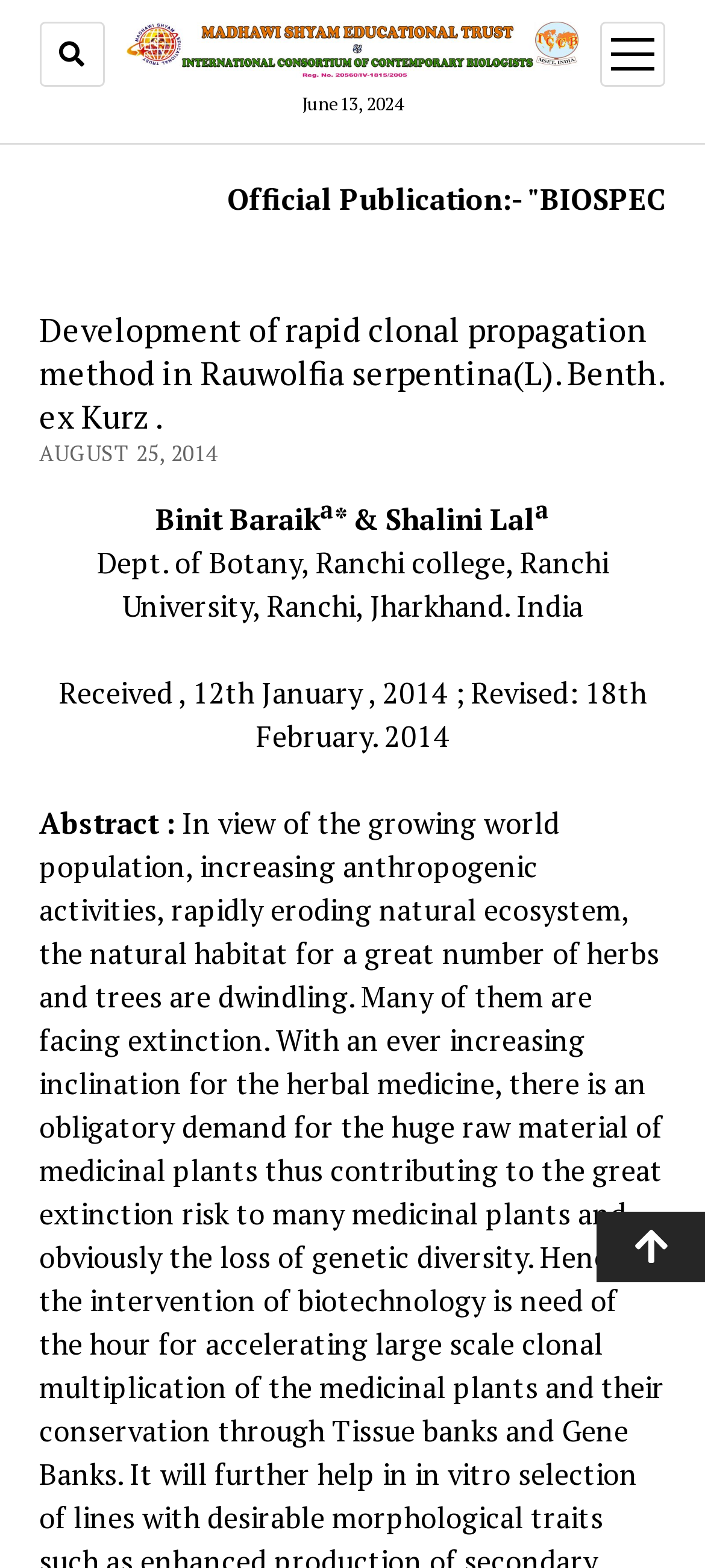Respond with a single word or phrase to the following question: What is the purpose of the button at the bottom of the webpage?

Scroll to the top